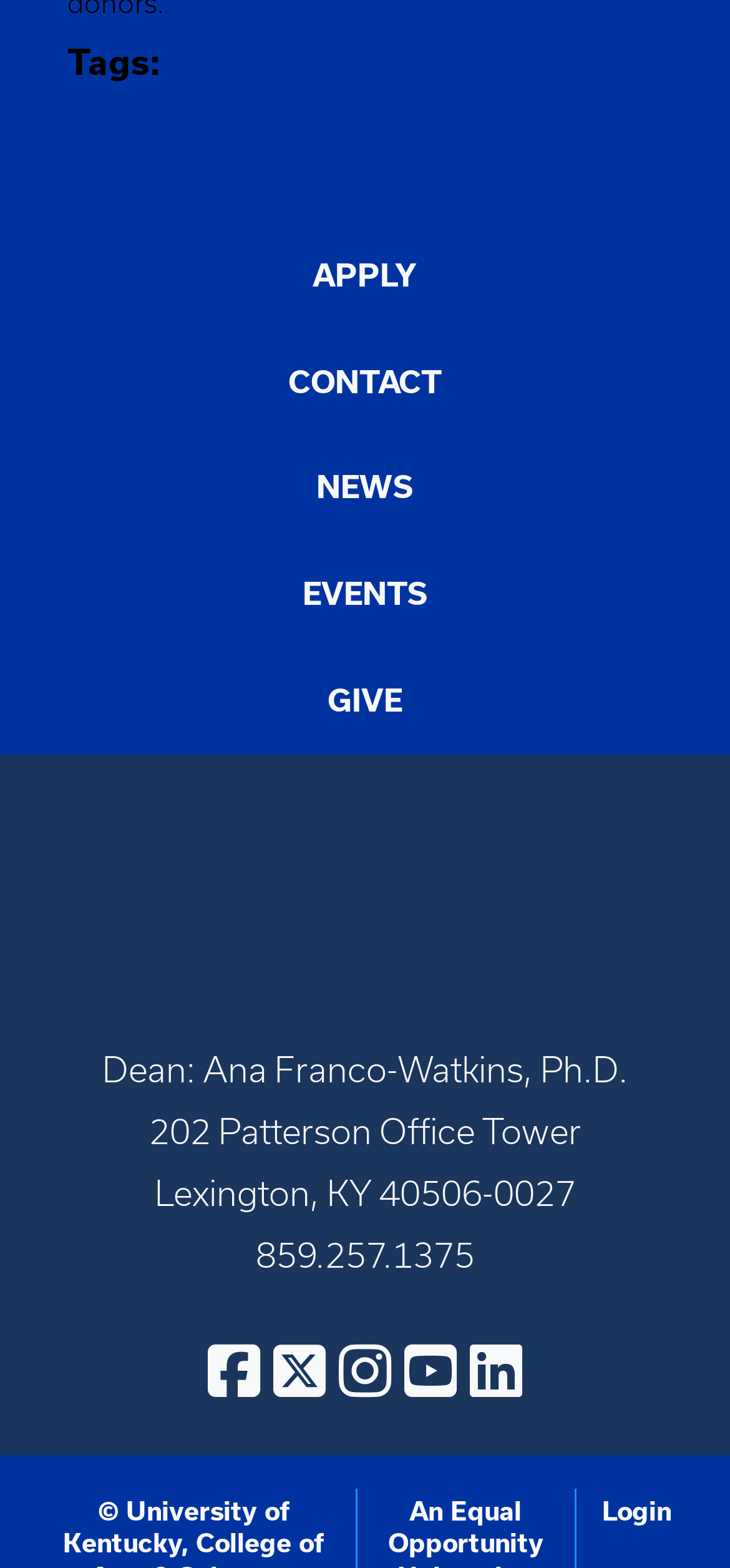Please answer the following question using a single word or phrase: What is the name of the dean?

Ana Franco-Watkins, Ph.D.